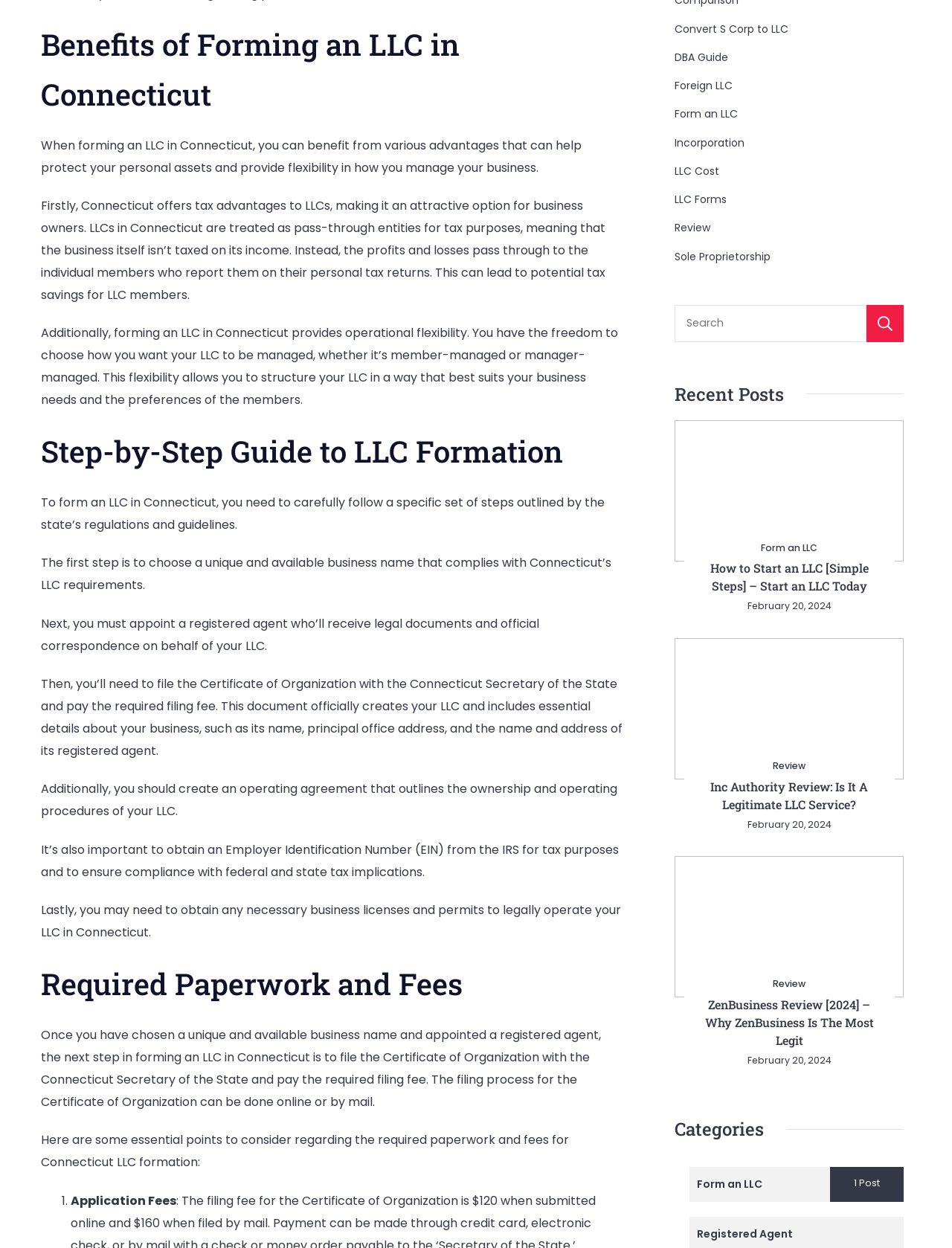Could you determine the bounding box coordinates of the clickable element to complete the instruction: "Read 'How to Start an LLC [Simple Steps] – Start an LLC Today'"? Provide the coordinates as four float numbers between 0 and 1, i.e., [left, top, right, bottom].

[0.73, 0.448, 0.928, 0.477]